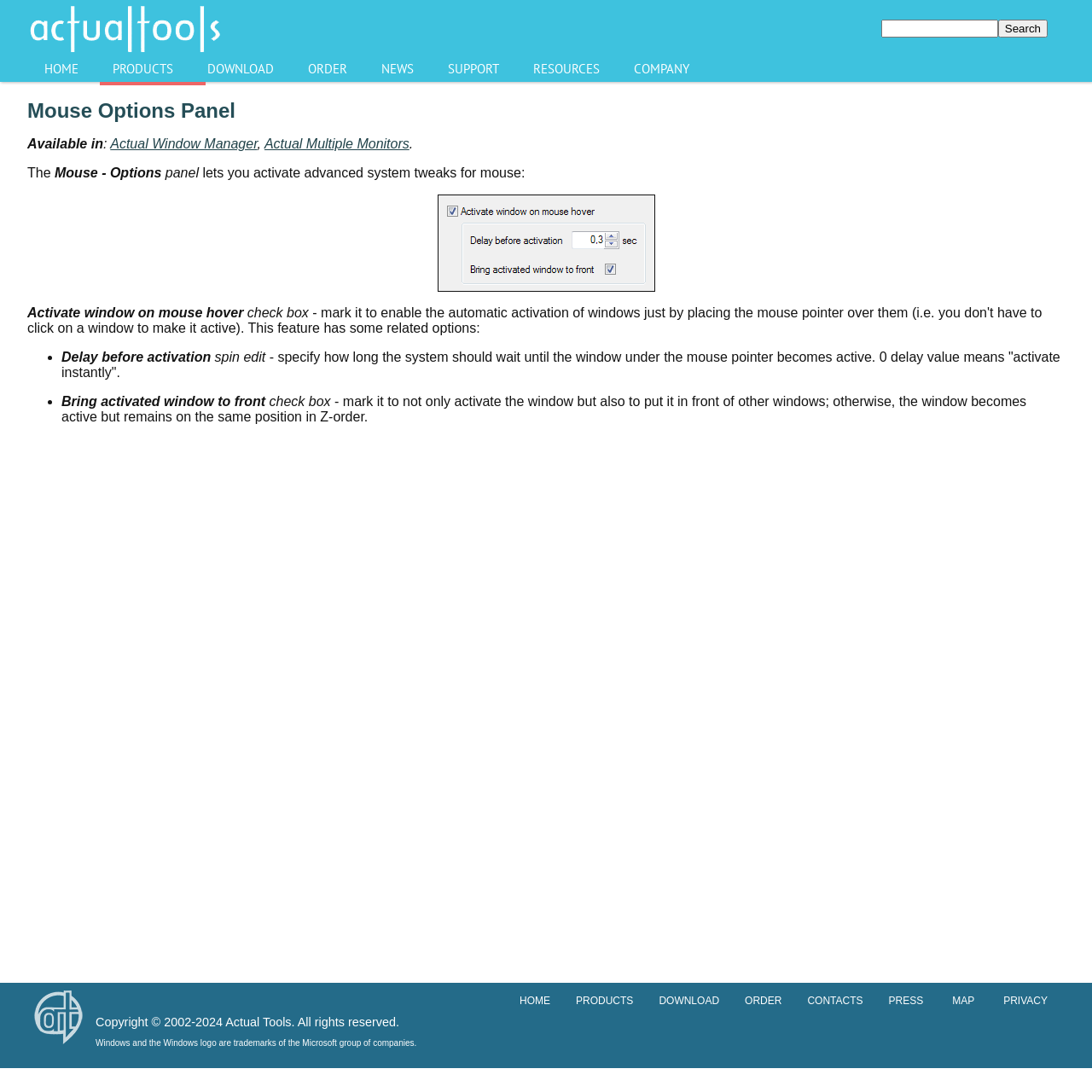Kindly provide the bounding box coordinates of the section you need to click on to fulfill the given instruction: "Go to home page".

[0.025, 0.052, 0.088, 0.075]